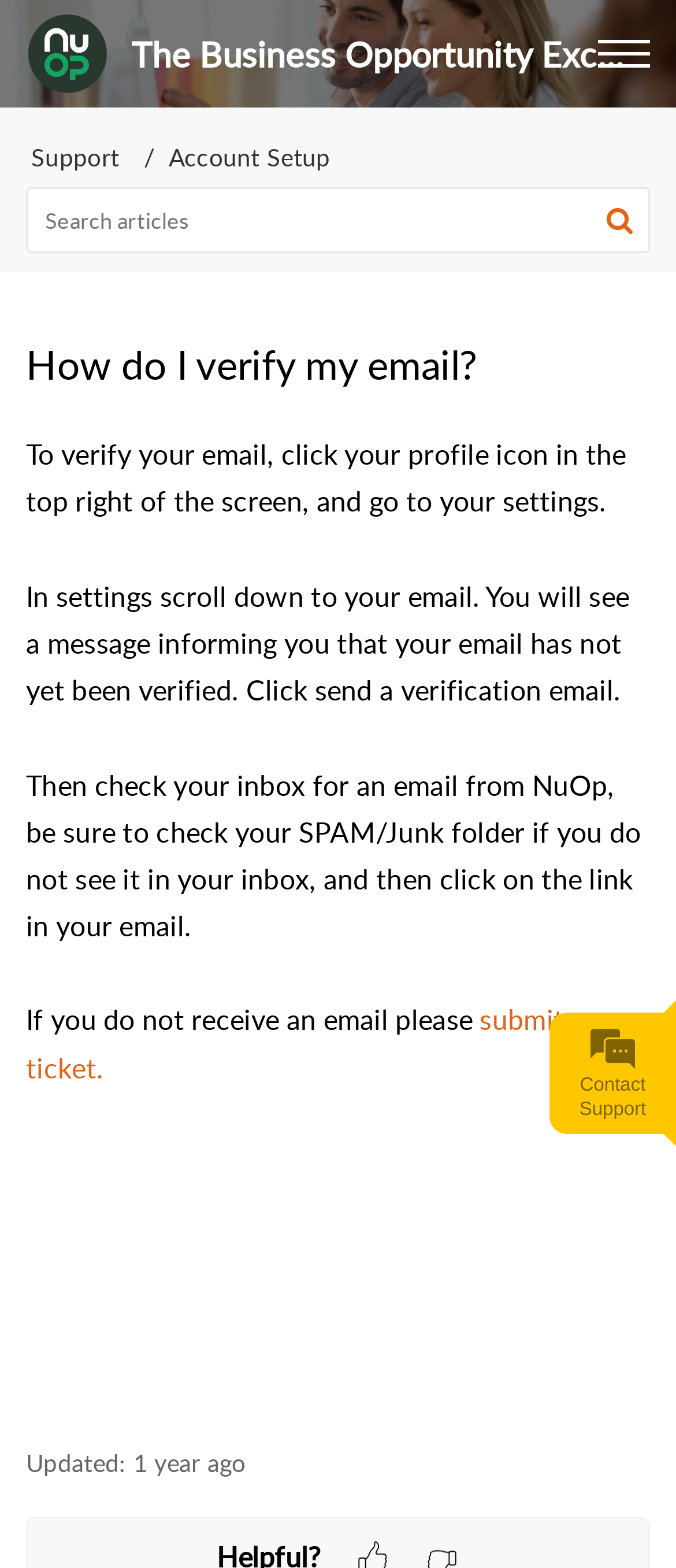Please determine the bounding box coordinates for the UI element described as: "Support".

[0.046, 0.09, 0.176, 0.111]